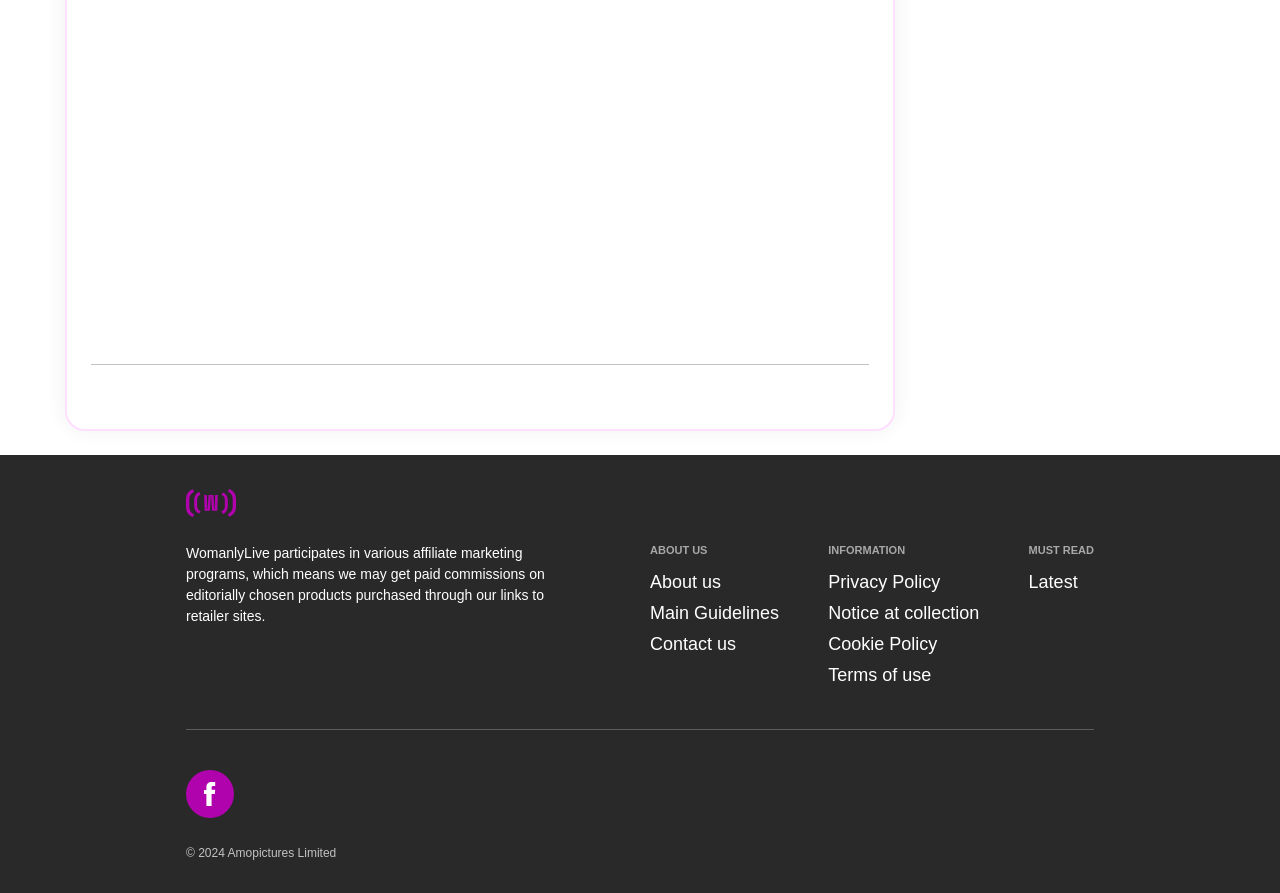Show me the bounding box coordinates of the clickable region to achieve the task as per the instruction: "Check the latest news".

[0.804, 0.64, 0.842, 0.663]